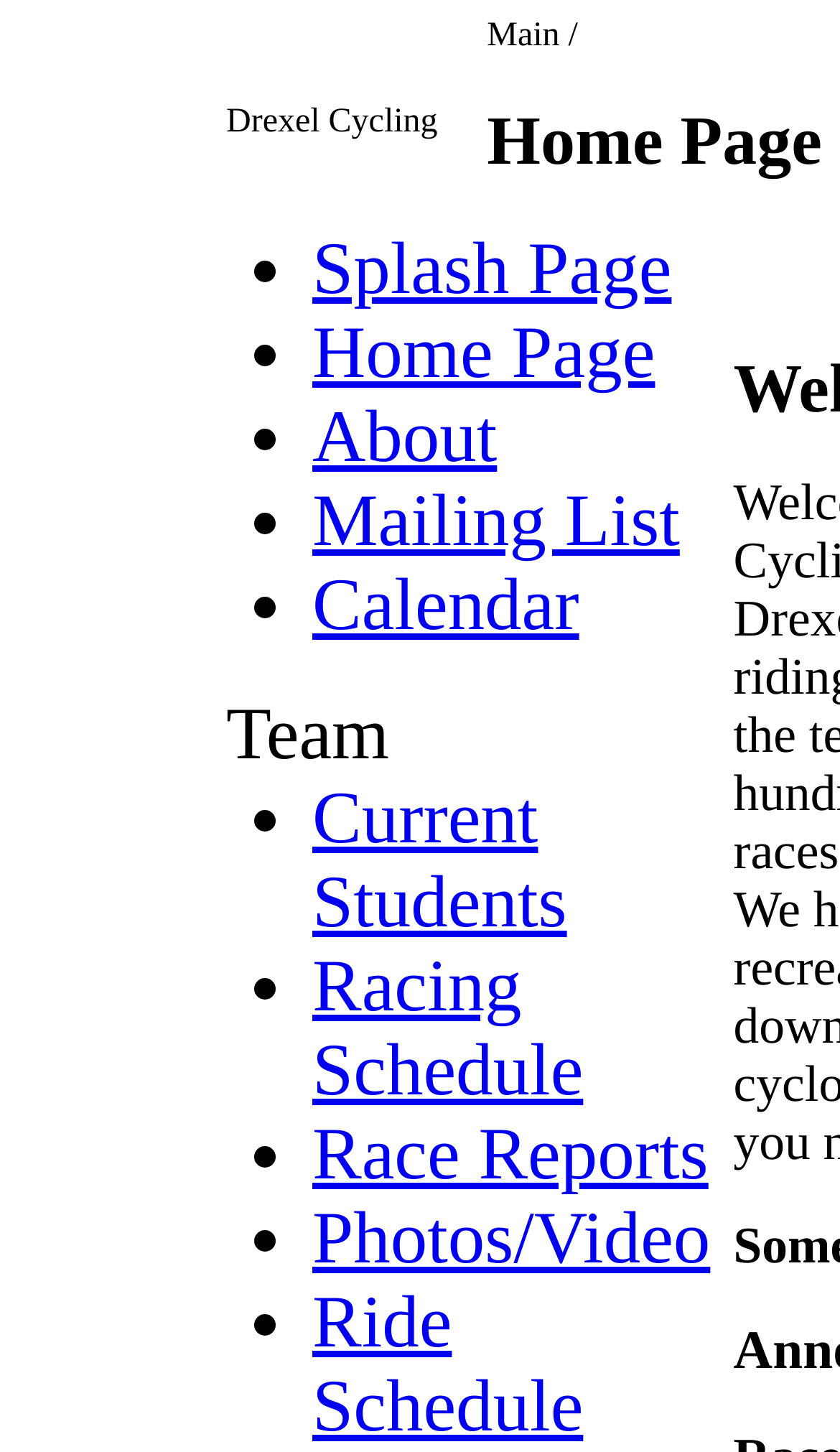Respond to the question below with a single word or phrase:
What type of content is available on the website?

Racing Schedule, Photos/Video, etc.